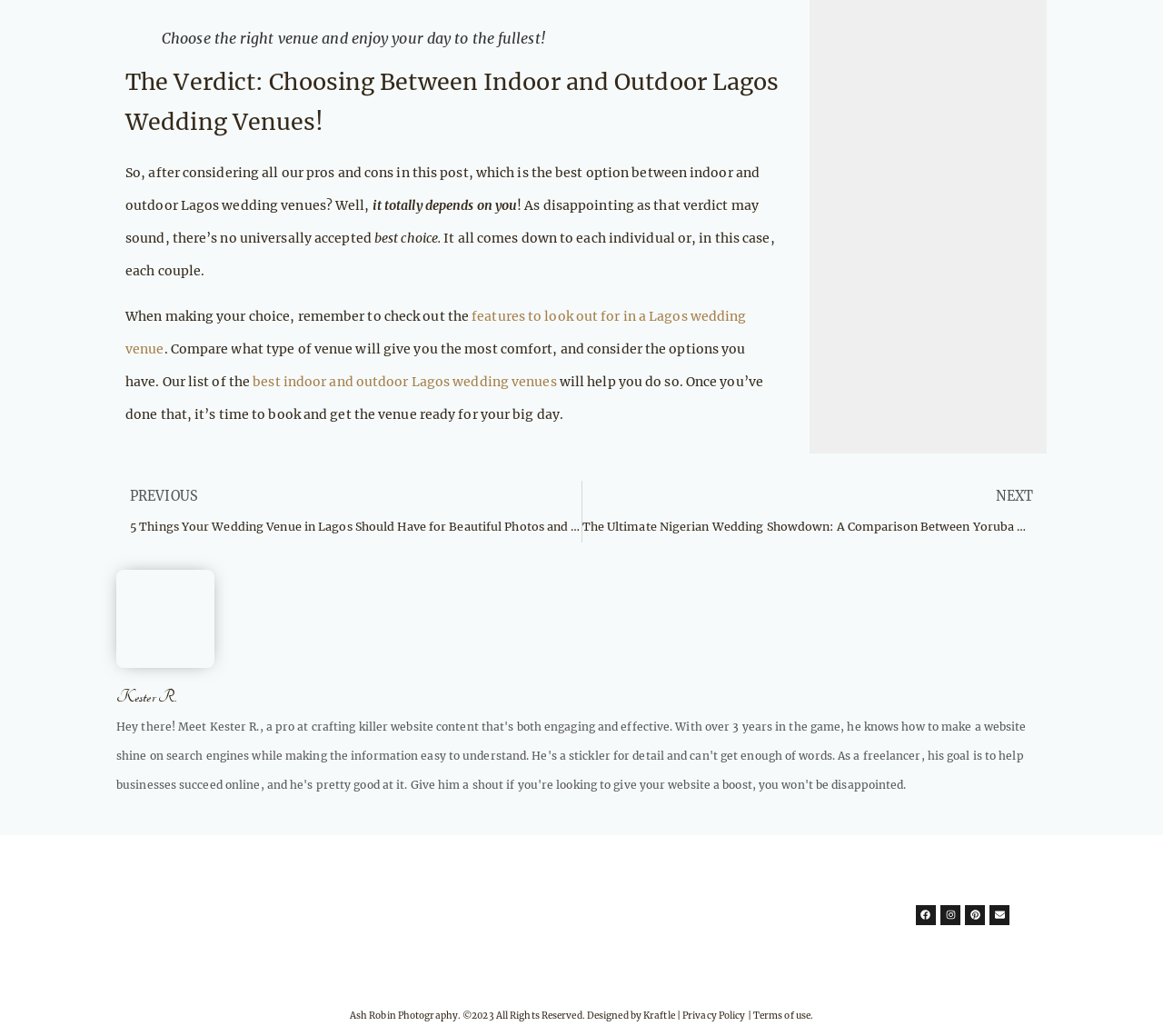Predict the bounding box for the UI component with the following description: "Terms of use.".

[0.648, 0.974, 0.699, 0.986]